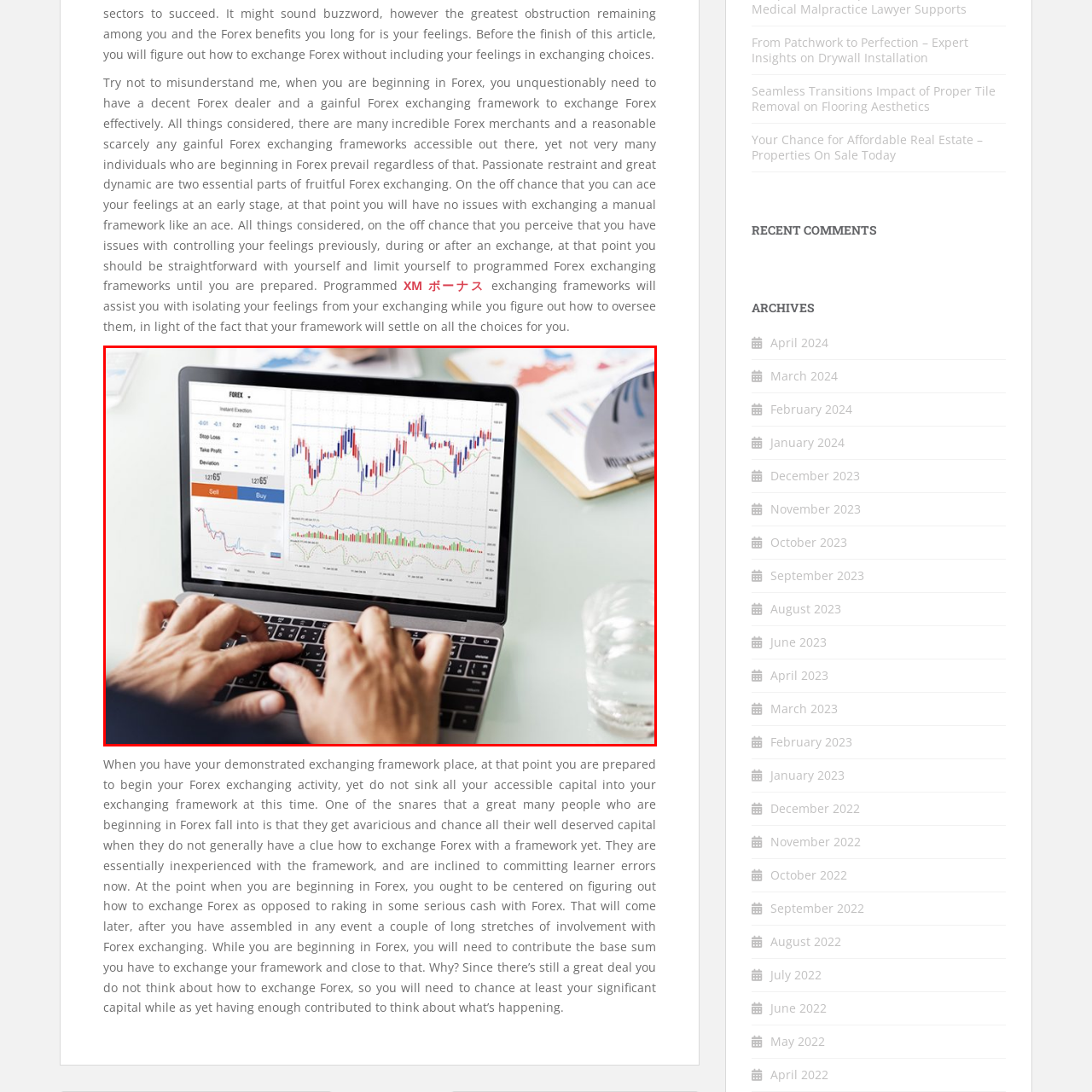Pay attention to the content inside the red bounding box and deliver a detailed answer to the following question based on the image's details: What is the object in the background besides the laptop?

The object in the background besides the laptop is a glass of water, which suggests that the user is working in a dedicated environment for trading, and the glass of water is likely there to keep the user hydrated during long periods of focus.